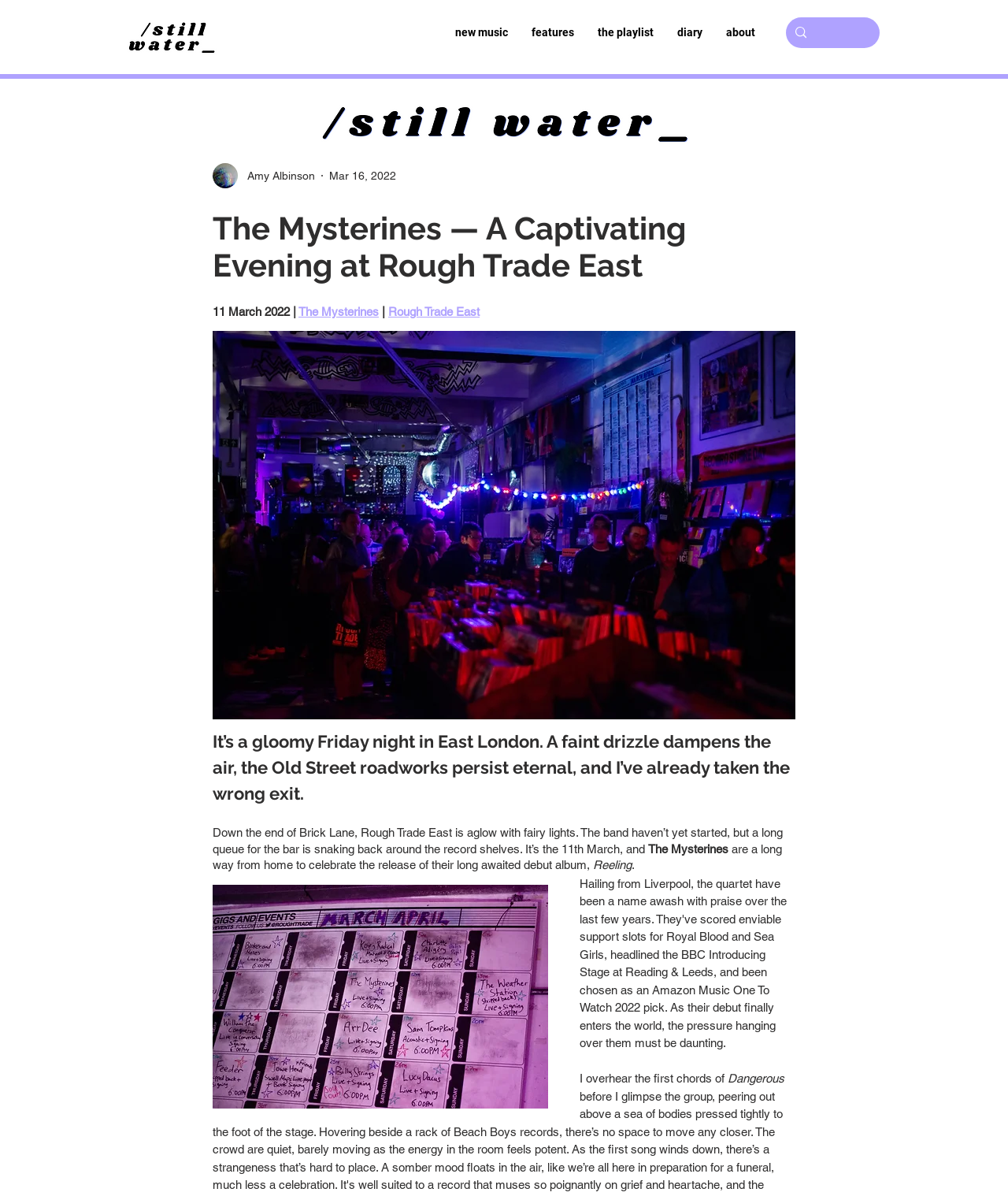What is the name of the album being released by The Mysterines?
Using the image, provide a concise answer in one word or a short phrase.

Reeling